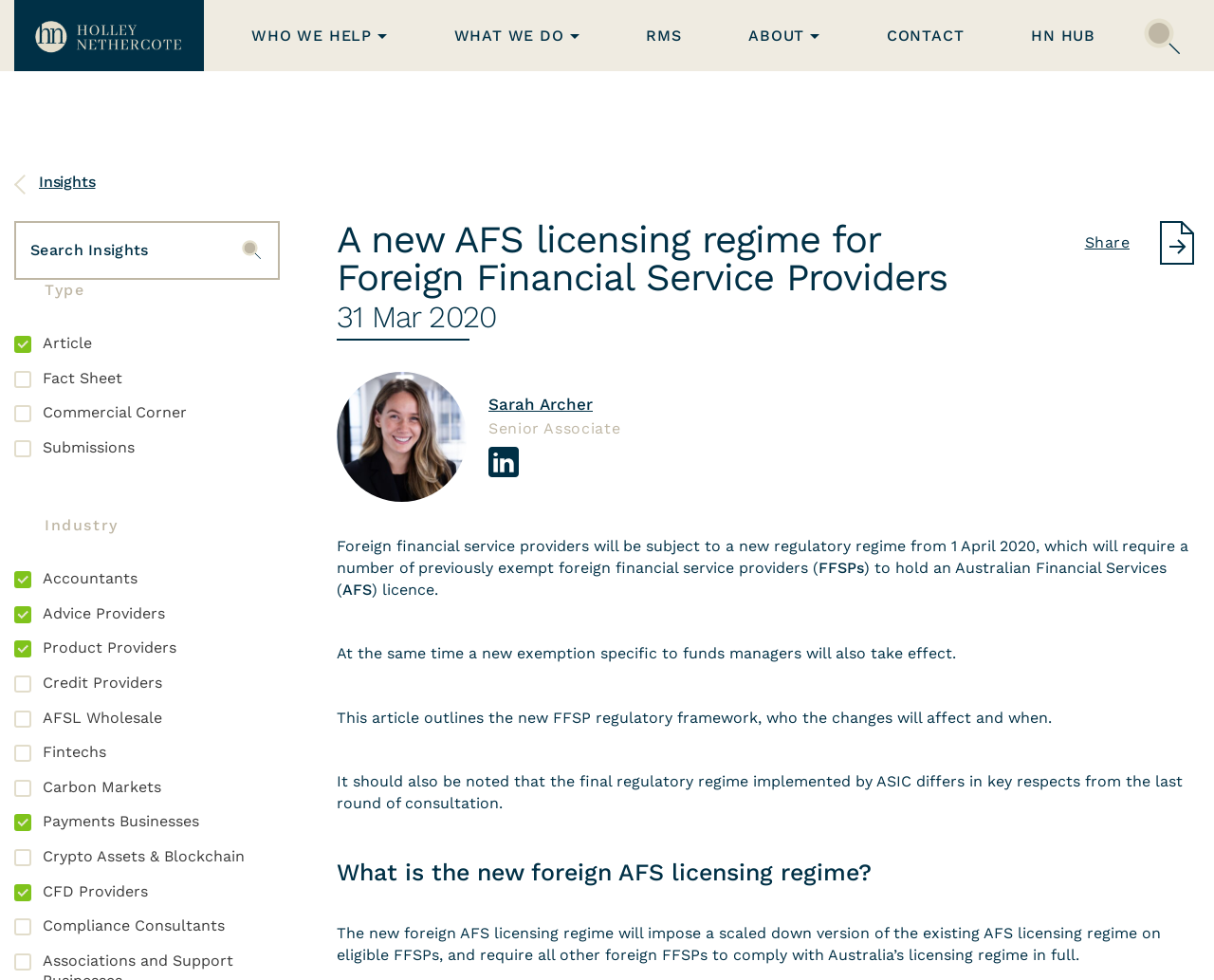Determine the bounding box coordinates for the element that should be clicked to follow this instruction: "Search for insights". The coordinates should be given as four float numbers between 0 and 1, in the format [left, top, right, bottom].

[0.012, 0.225, 0.23, 0.285]